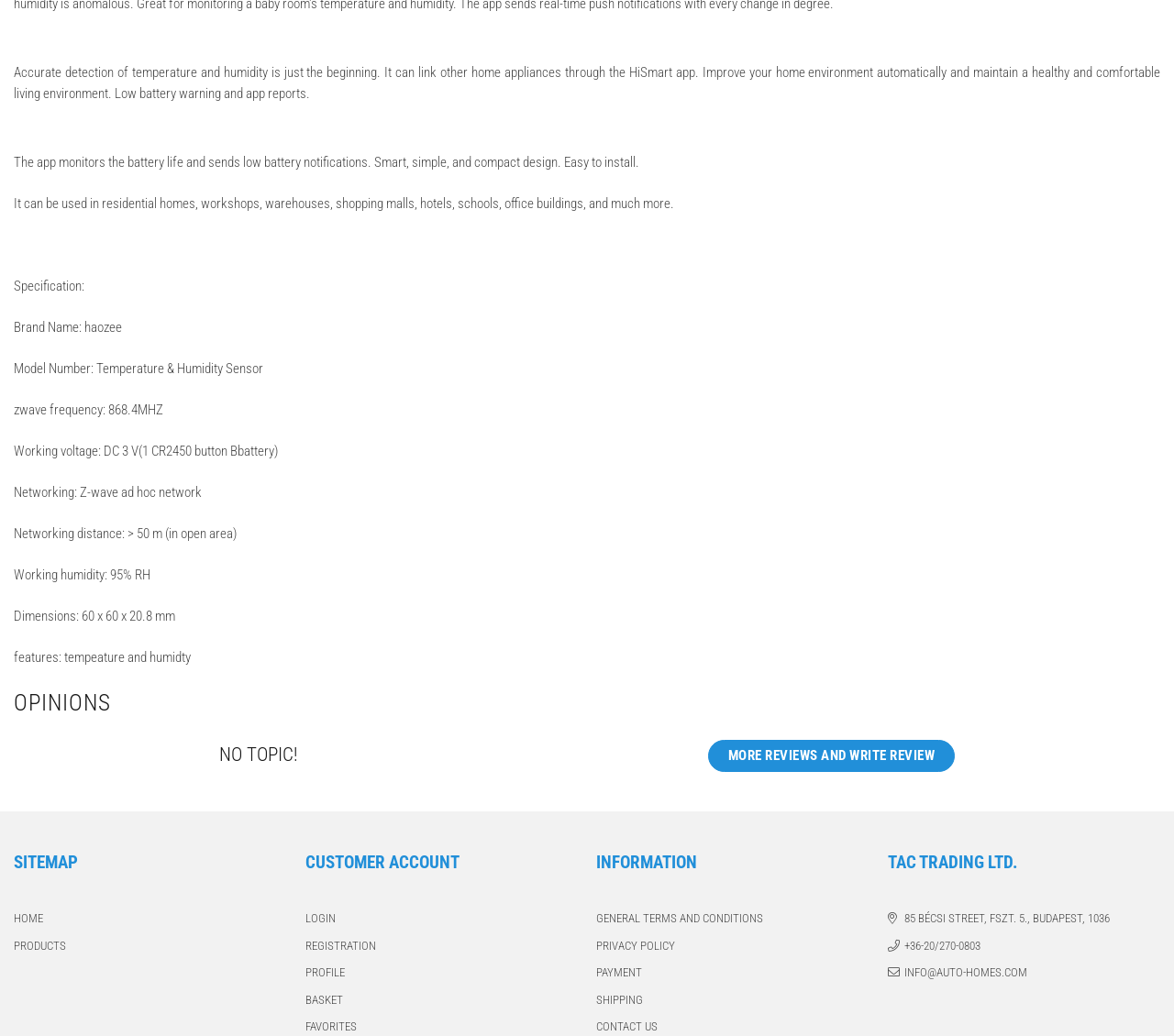How many links are there in the customer account section?
Using the visual information, respond with a single word or phrase.

5